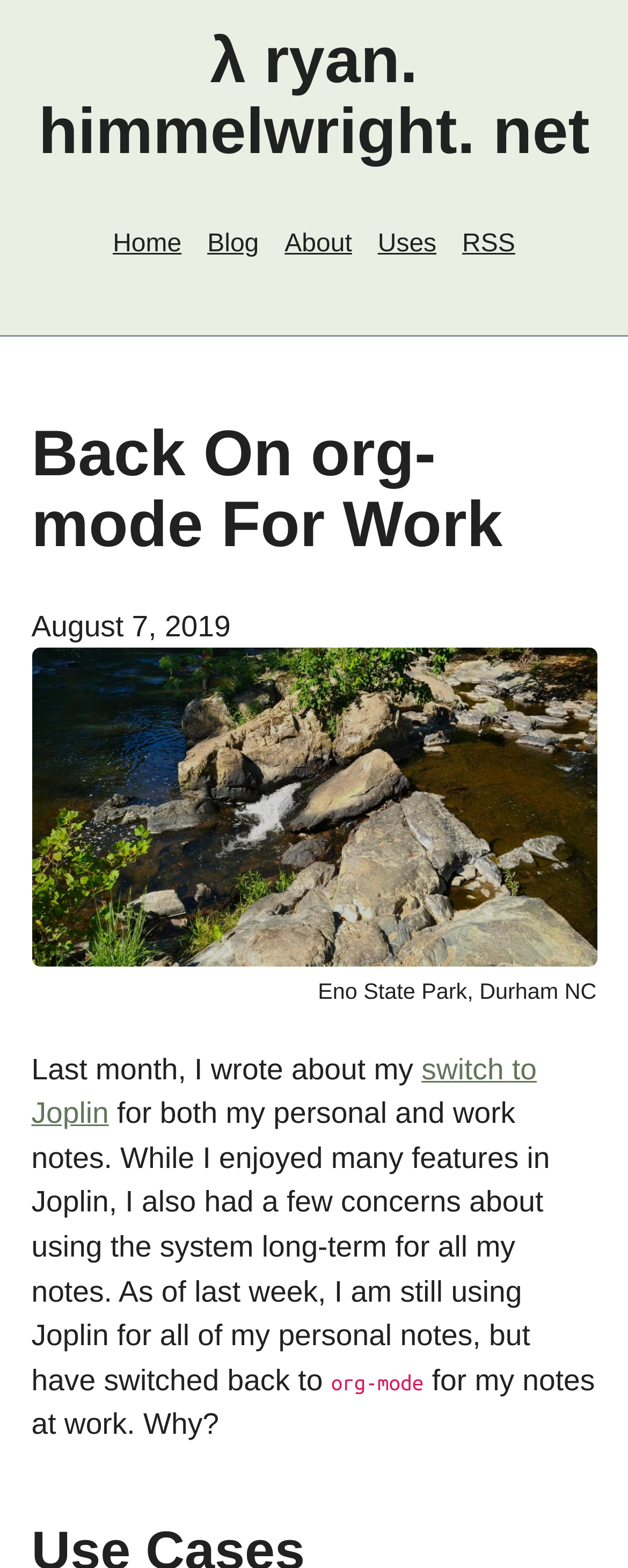What is the headline of the webpage?

λ ryan. himmelwright. net